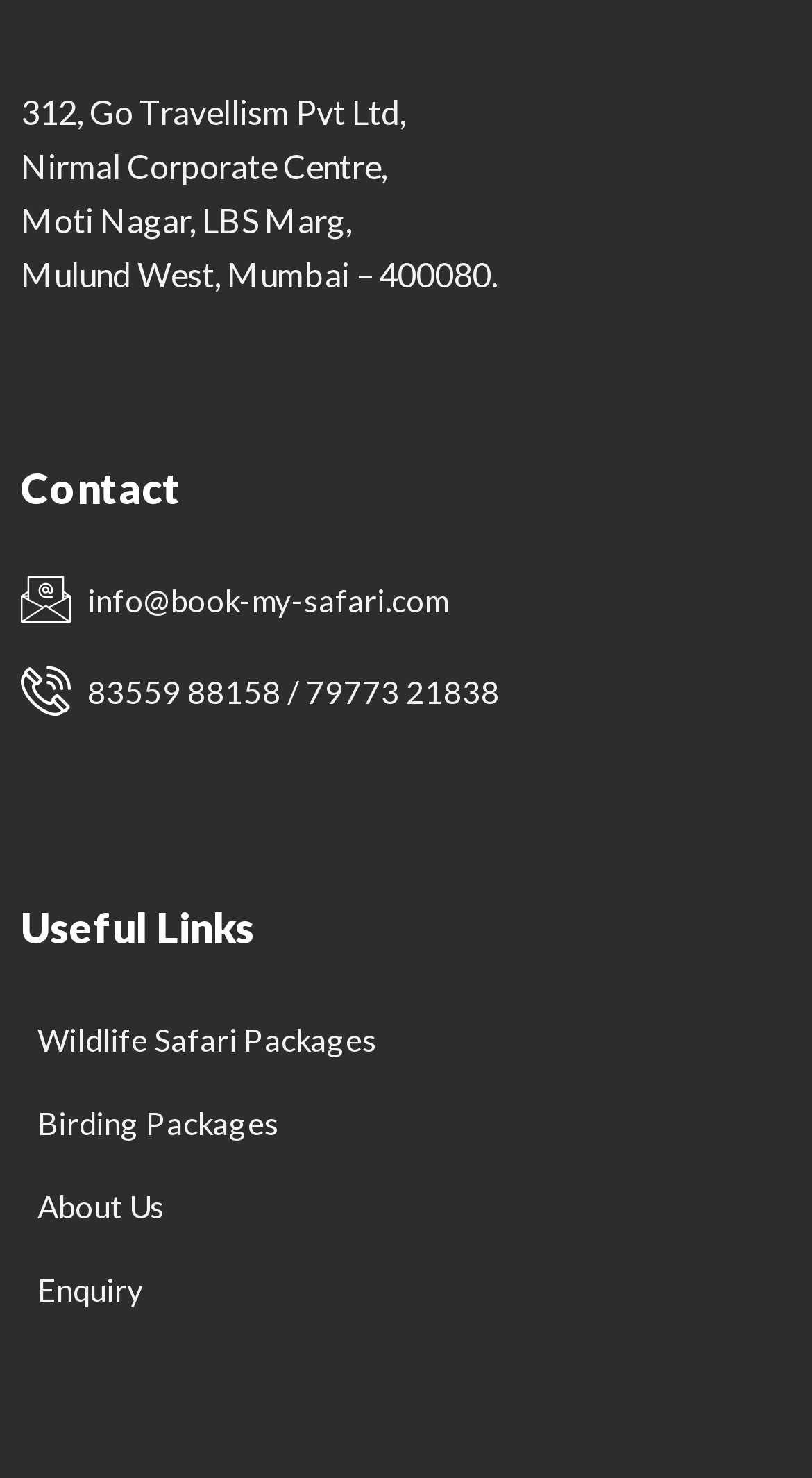Find the UI element described as: "Wildlife Safari Packages" and predict its bounding box coordinates. Ensure the coordinates are four float numbers between 0 and 1, [left, top, right, bottom].

[0.026, 0.675, 0.464, 0.731]